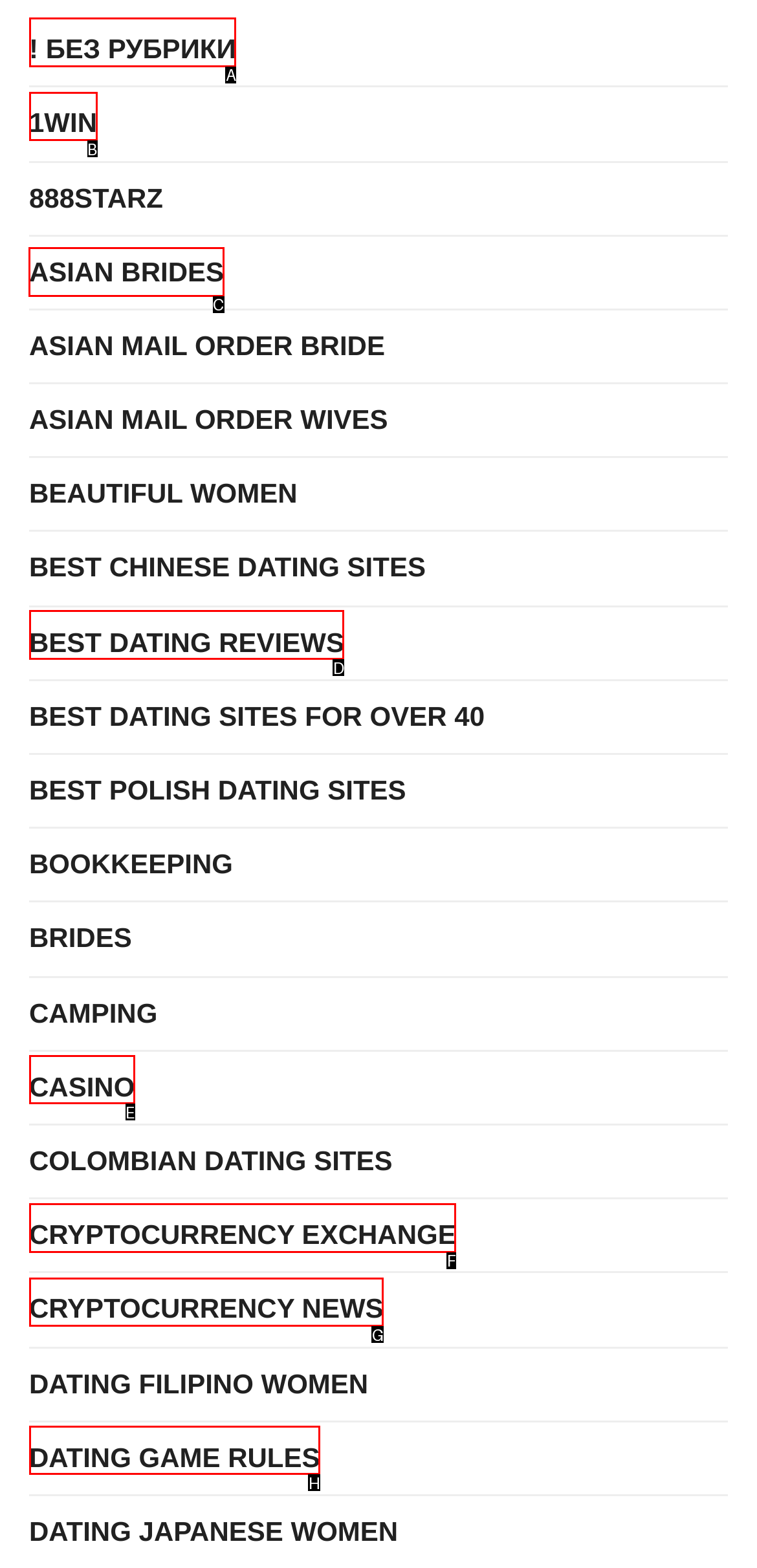For the task: explore ASIAN BRIDES, tell me the letter of the option you should click. Answer with the letter alone.

C